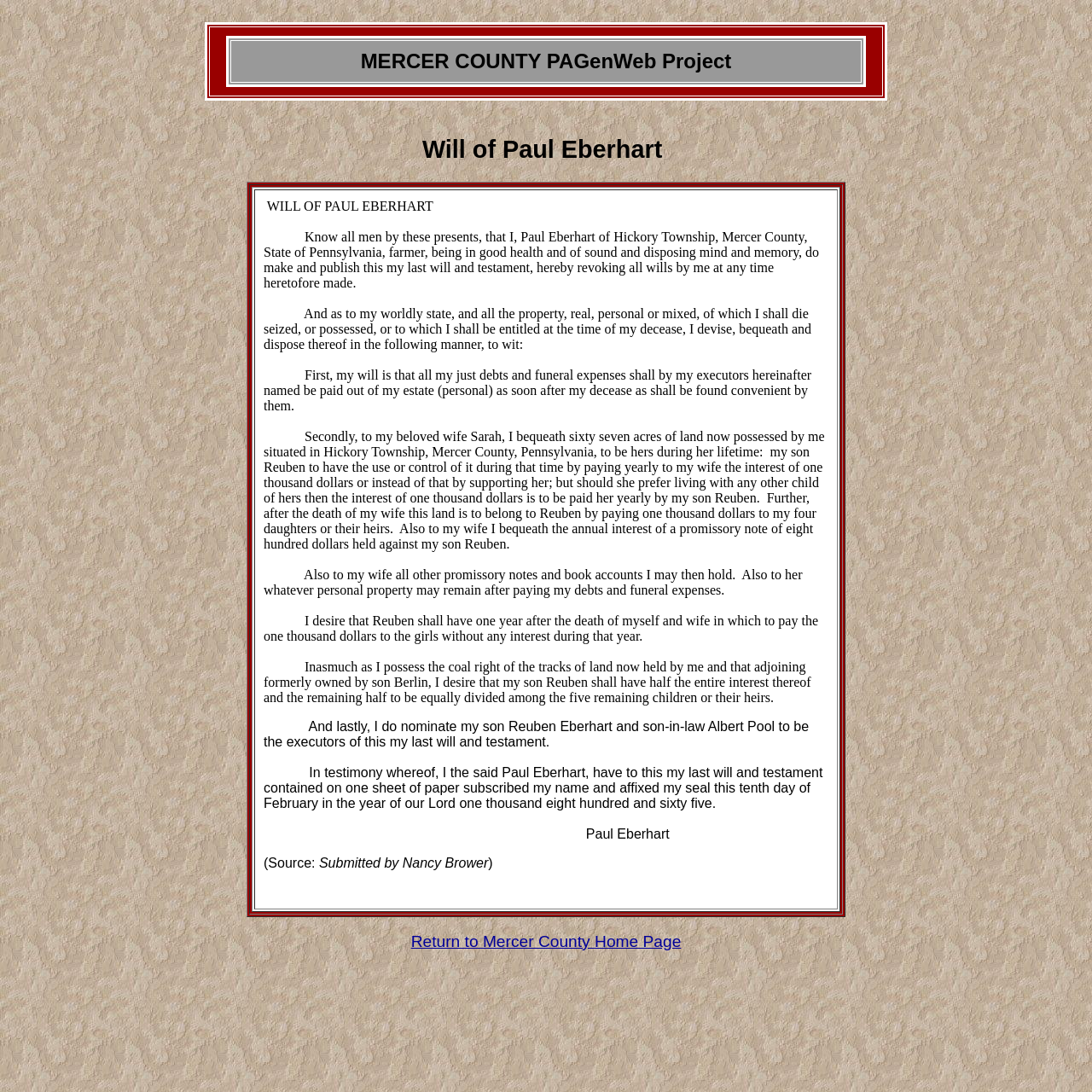Provide a short answer using a single word or phrase for the following question: 
Where can the user go by clicking the link at the bottom of the page?

Mercer County Home Page